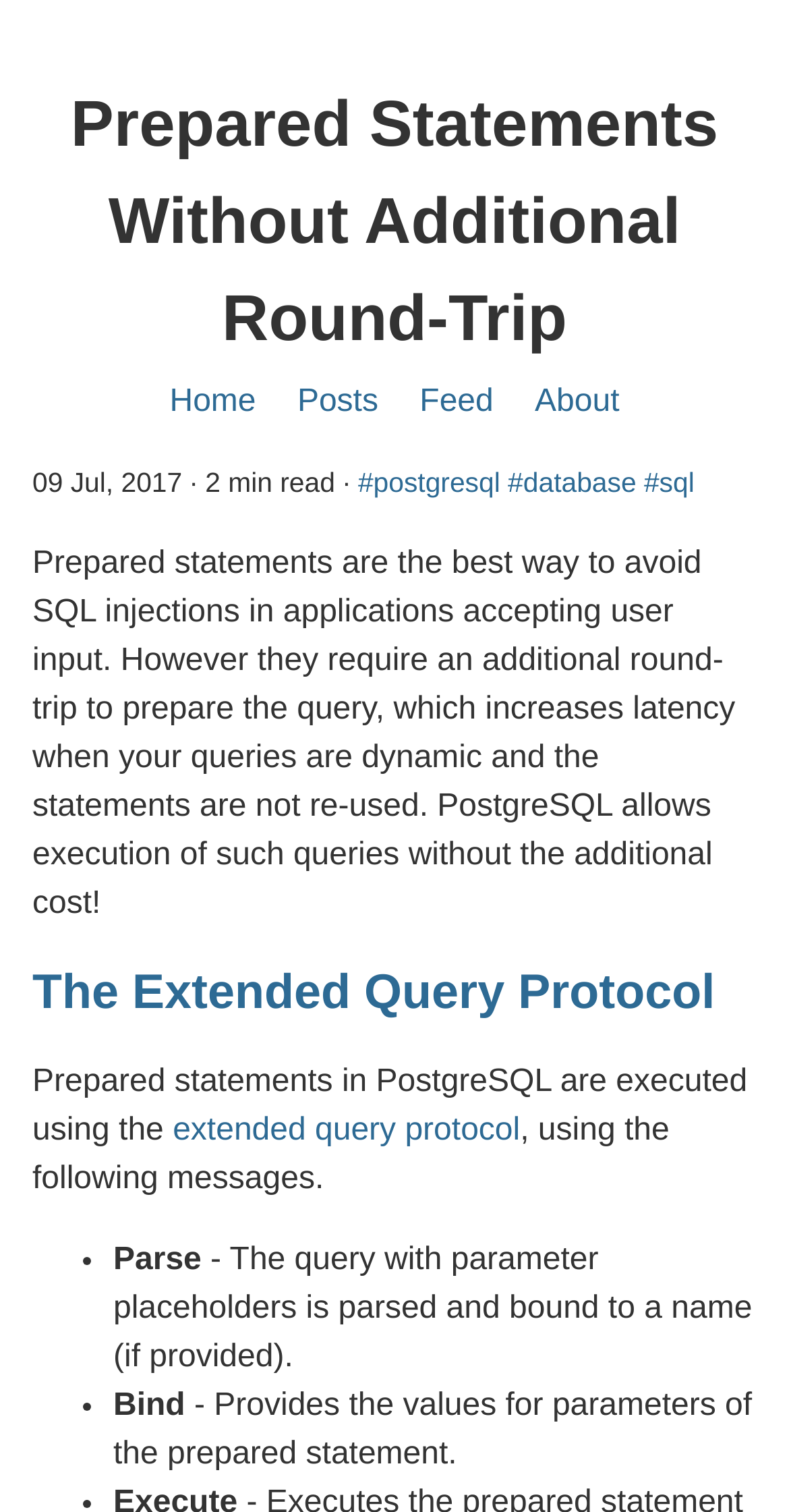How many links are in the top navigation bar?
Give a detailed and exhaustive answer to the question.

I counted the number of link elements in the top navigation bar and found four links: 'Home', 'Posts', 'Feed', and 'About'.